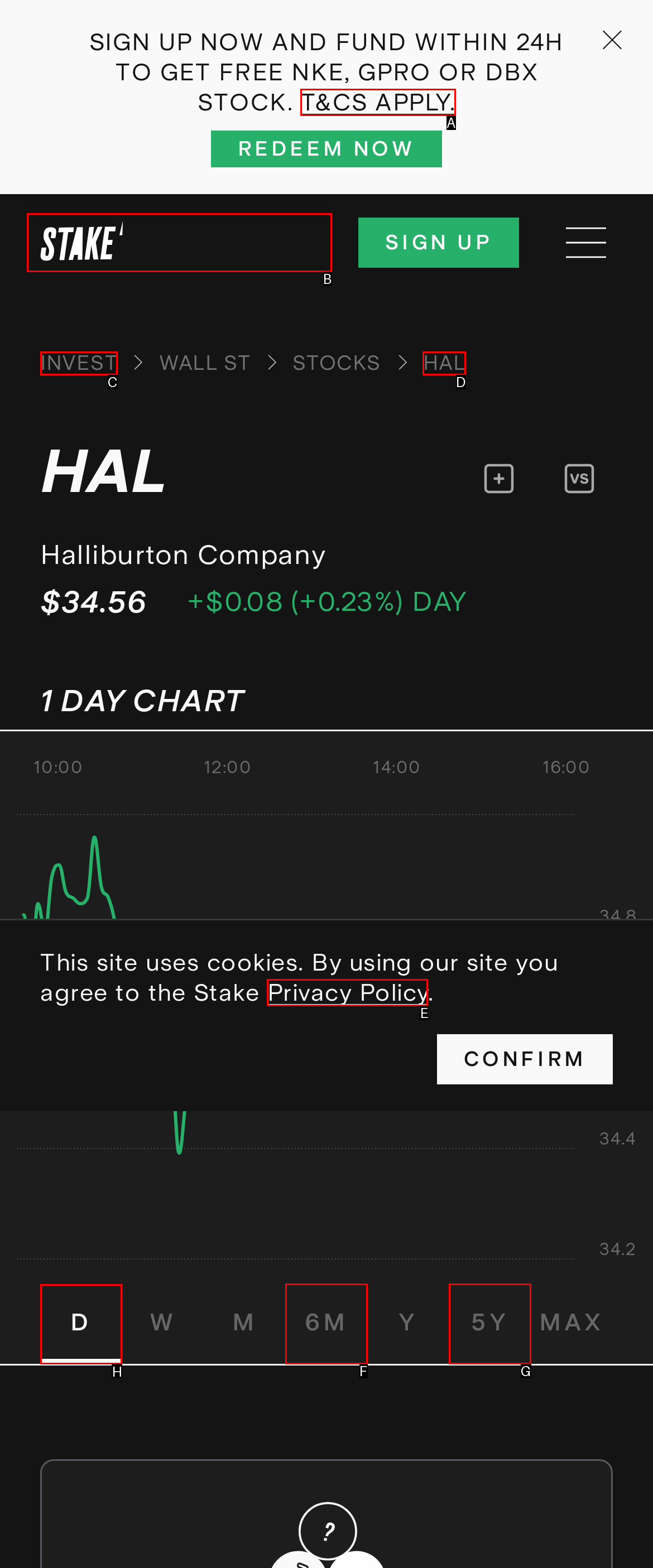Select the HTML element that needs to be clicked to perform the task: Switch to daily view. Reply with the letter of the chosen option.

H